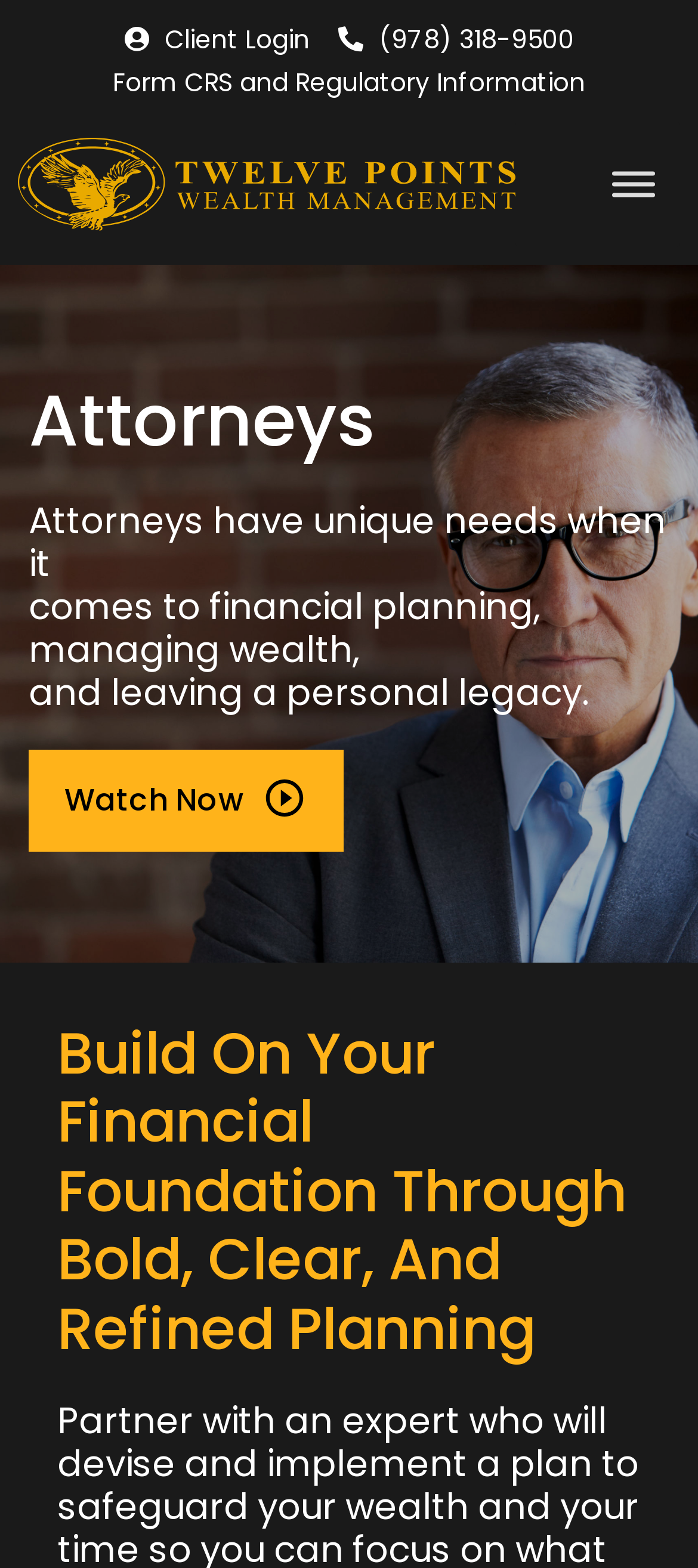Summarize the contents and layout of the webpage in detail.

The webpage is about wealth management for attorneys, specifically highlighting their unique needs in financial planning, managing wealth, and leaving a personal legacy. 

At the top of the page, there are three links: "Client Login" on the left, "(978) 318-9500" in the middle, and "Form CRS and Regulatory Information" on the right. Below these links, there is another link with no text. 

On the top right corner, there is a "Toggle Menu" button. When expanded, it reveals a menu with a heading "Attorneys" followed by three paragraphs of text. The text explains that attorneys have unique needs when it comes to financial planning, managing wealth, and leaving a personal legacy. 

Below the text, there is a "Watch Now" link accompanied by a small image. 

Further down the page, there is a prominent heading that reads "Build On Your Financial Foundation Through Bold, Clear, And Refined Planning".